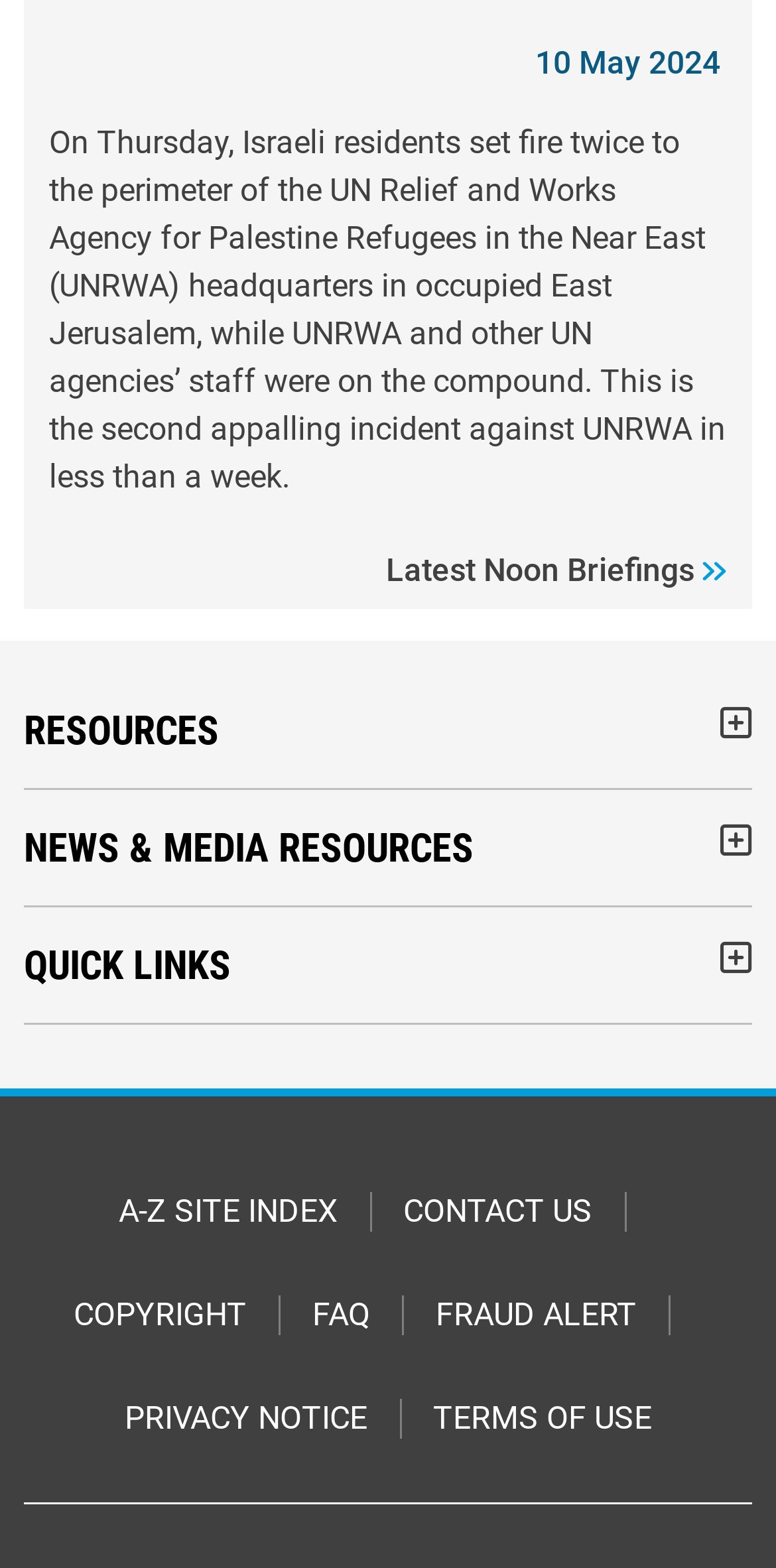Identify the bounding box coordinates for the UI element described by the following text: "COPYRIGHT". Provide the coordinates as four float numbers between 0 and 1, in the format [left, top, right, bottom].

[0.095, 0.826, 0.318, 0.852]